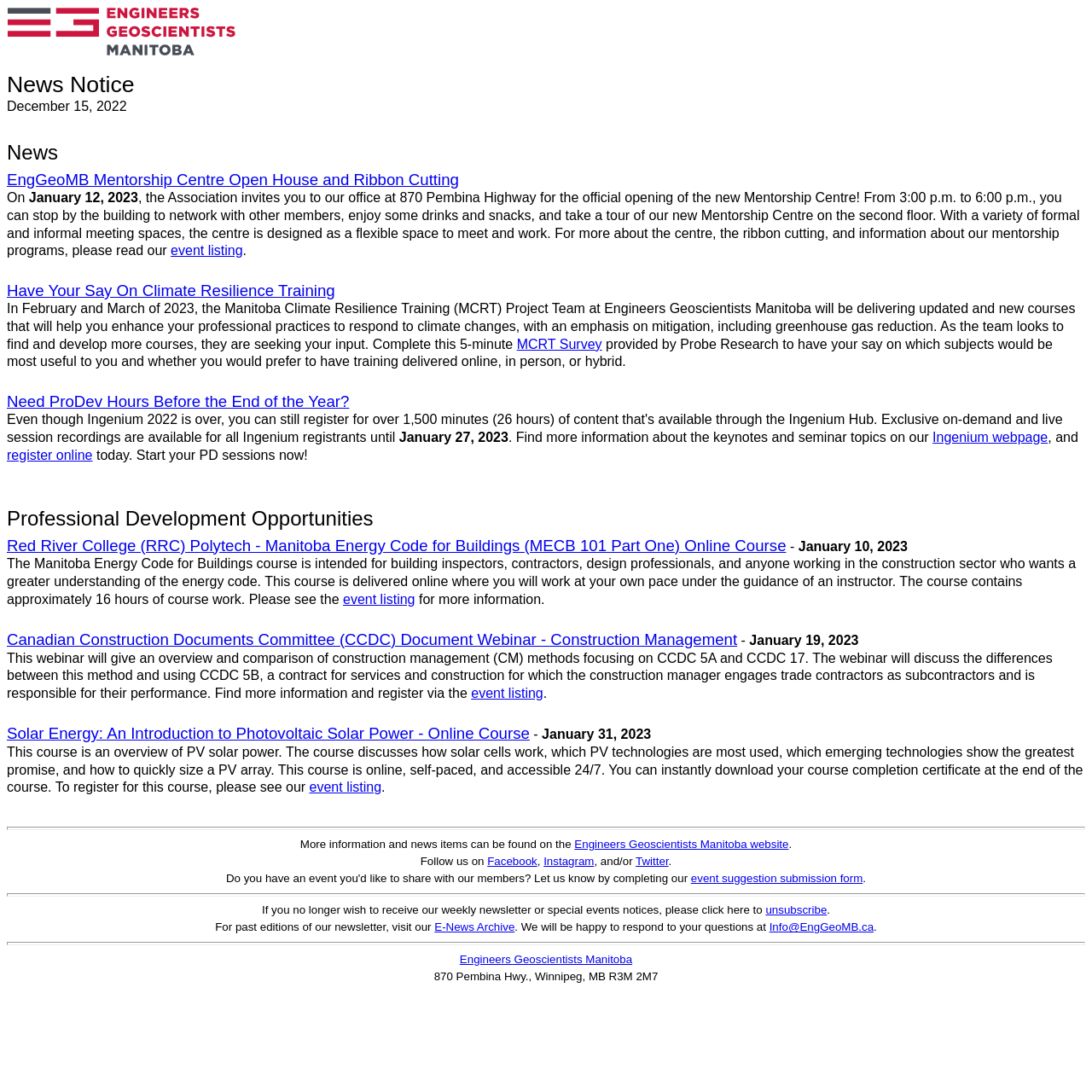Refer to the image and provide a thorough answer to this question:
How can one unsubscribe from the weekly newsletter or special events notices?

The webpage provides an option to unsubscribe from the weekly newsletter or special events notices at the bottom of the page, where it says 'If you no longer wish to receive our weekly newsletter or special events notices, please click here to unsubscribe'.